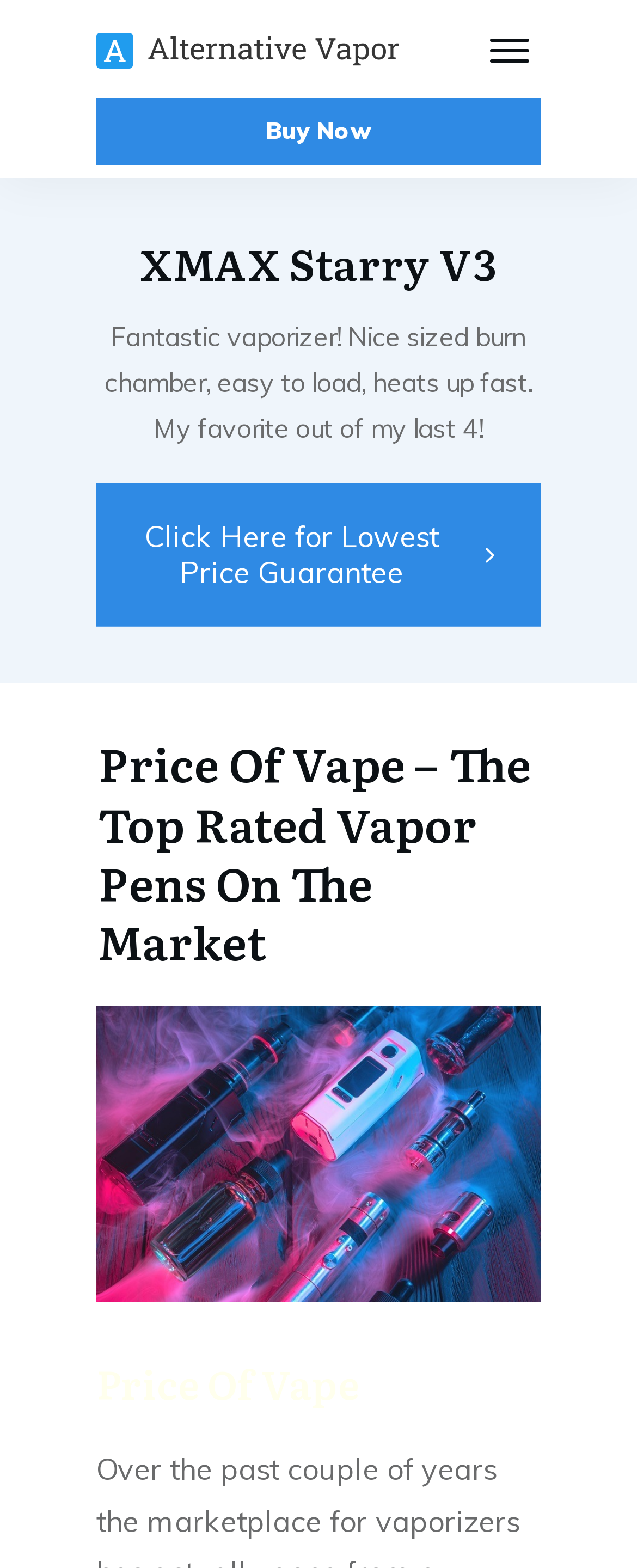Respond with a single word or phrase to the following question:
What is the call-to-action for the lowest price guarantee?

Click Here